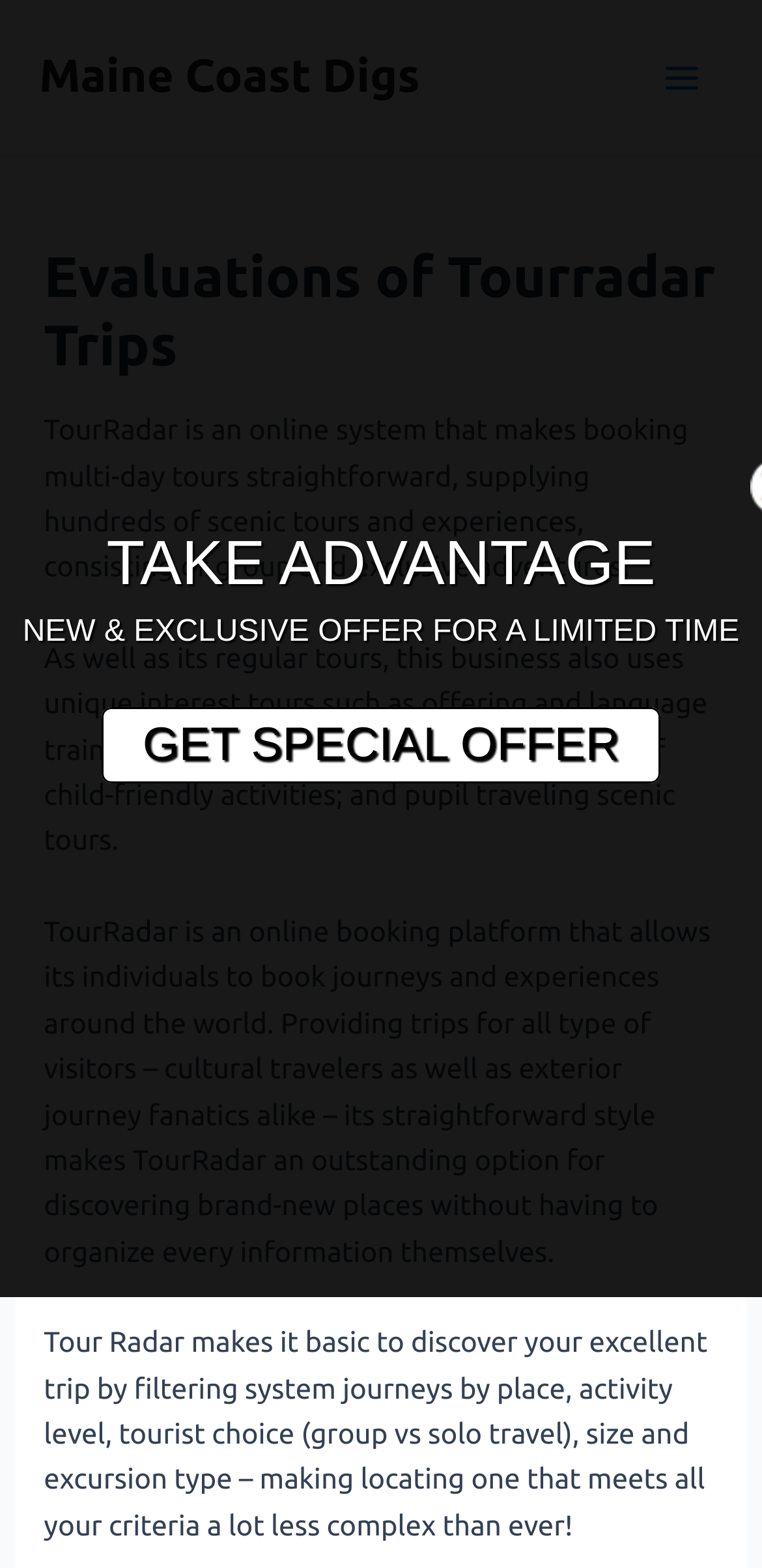Describe all significant elements and features of the webpage.

The webpage is about TourRadar, an online booking platform for multi-day tours and experiences. At the top left, there is a link to "Maine Coast Digs". On the top right, there is a button labeled "Main Menu" with an image beside it. 

Below the top section, there is a header section with a heading "Evaluations of Tourradar Trips". This section also contains three paragraphs of text describing TourRadar's services, including its regular tours, special interest tours, and online booking platform. 

To the right of the header section, there are two promotional texts, "TAKE ADVANTAGE" and "NEW & EXCLUSIVE OFFER FOR A LIMITED TIME", with a link "GET SPECIAL OFFER" below them.